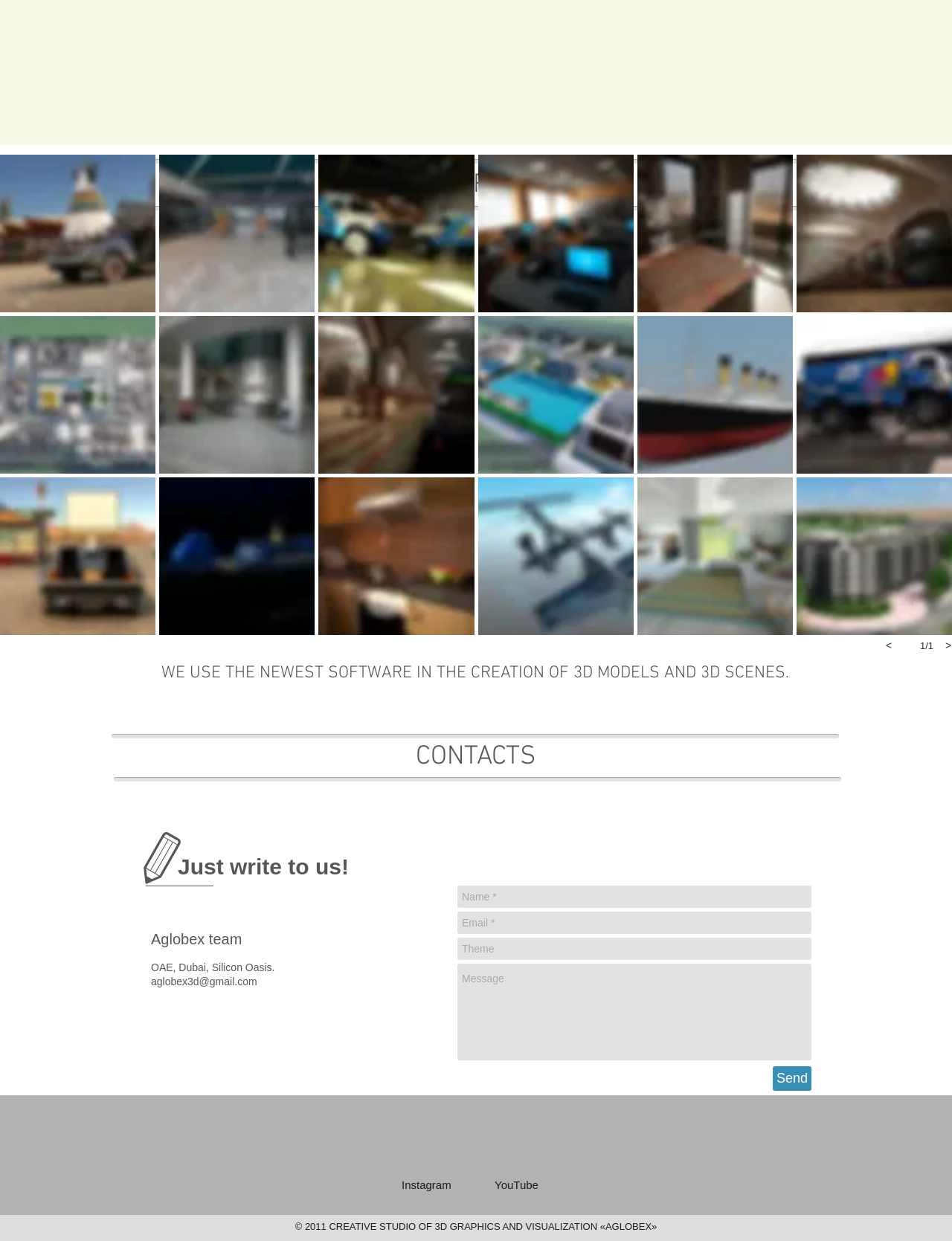Provide a short answer to the following question with just one word or phrase: What is the purpose of the textbox labeled 'Theme'?

To input a theme